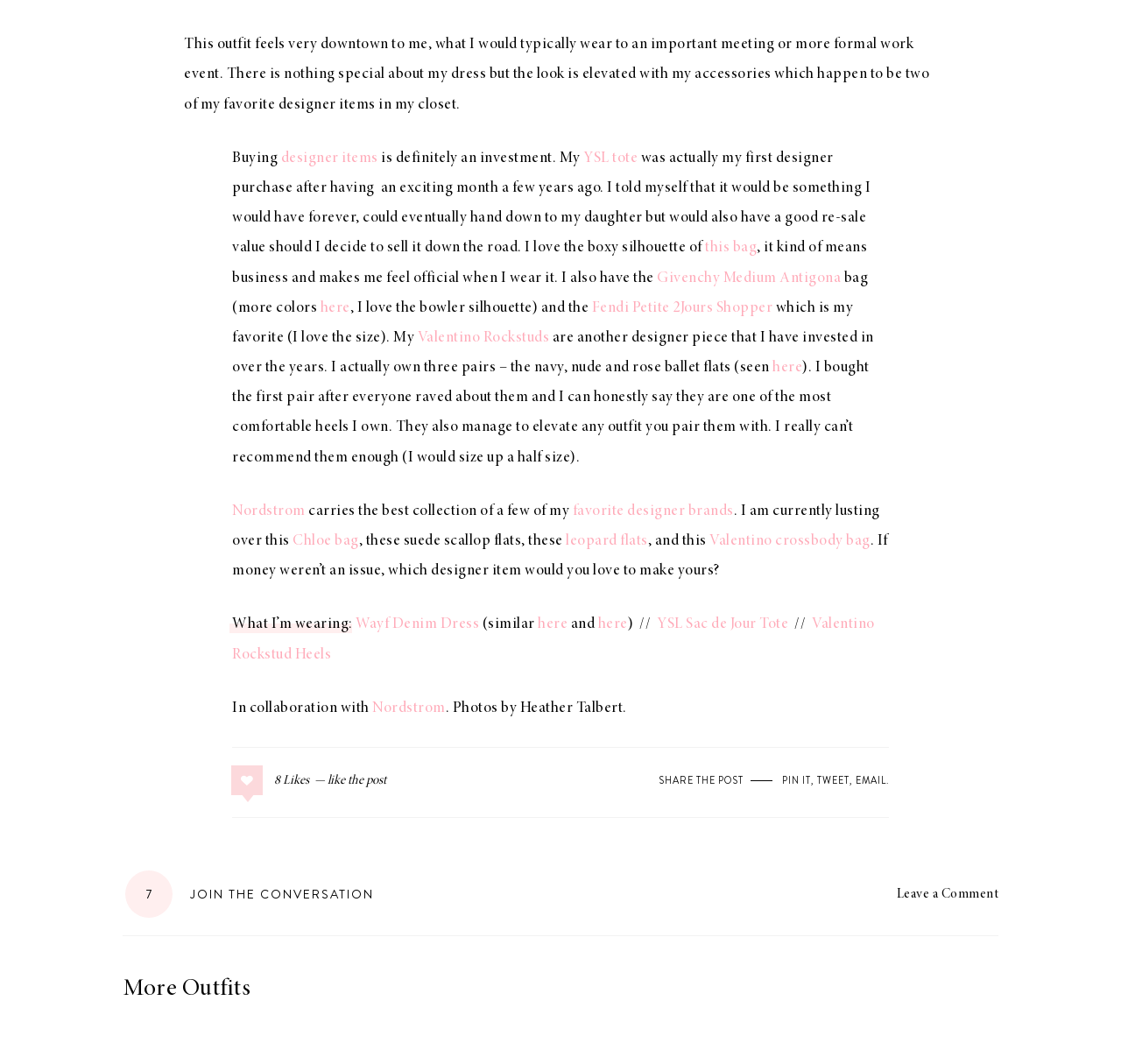What is the brand of the author's favorite heels?
Provide a detailed answer to the question, using the image to inform your response.

The author mentions that they own three pairs of Valentino Rockstuds, in navy, nude, and rose, and that they are one of the most comfortable heels they own.